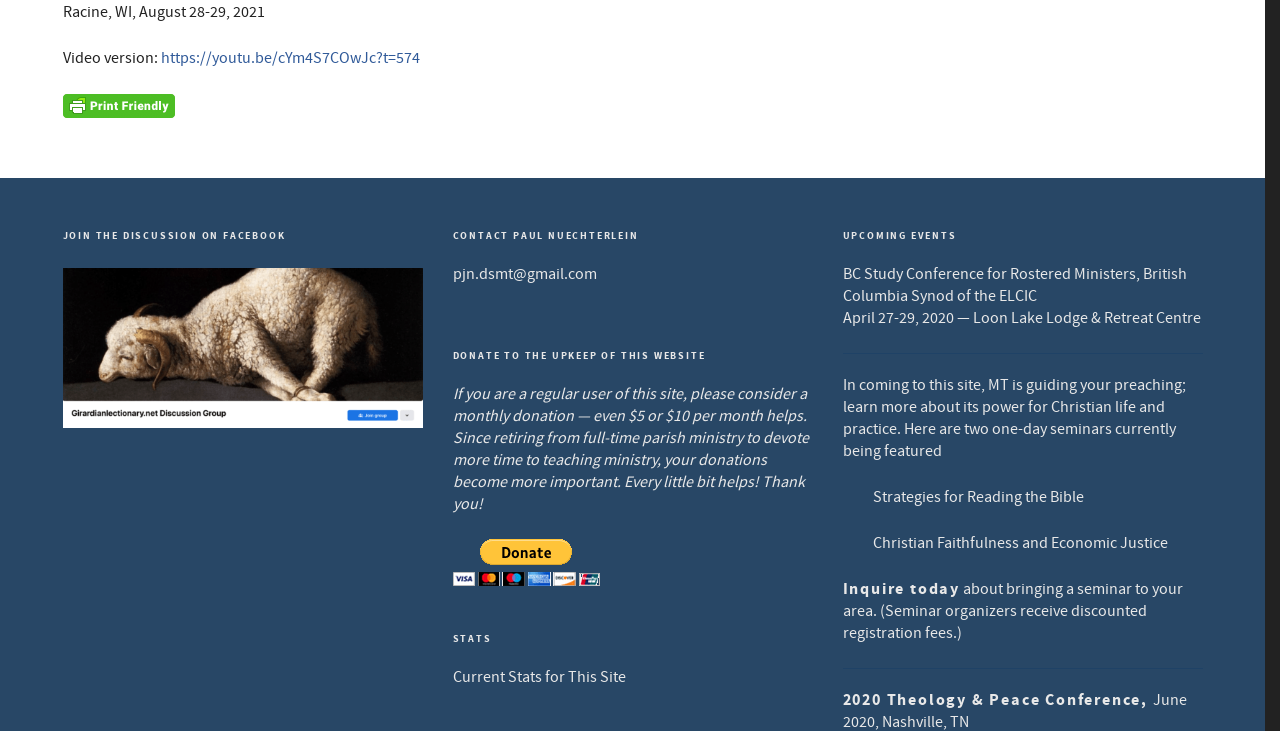Identify the bounding box of the UI element that matches this description: "Inquire today".

[0.658, 0.79, 0.75, 0.82]